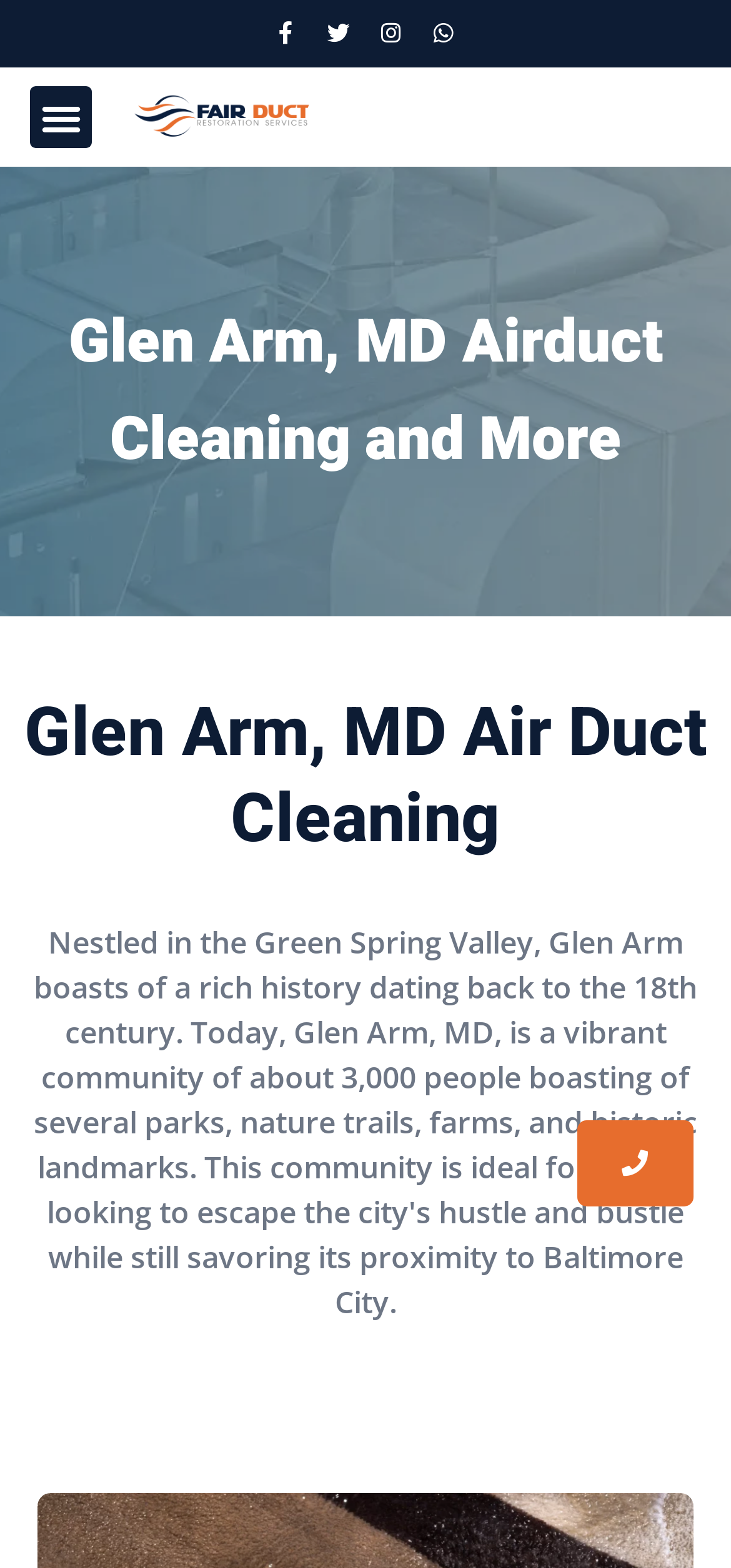What is the purpose of the button with a right arrow icon?
Look at the image and answer the question with a single word or phrase.

Get a quote